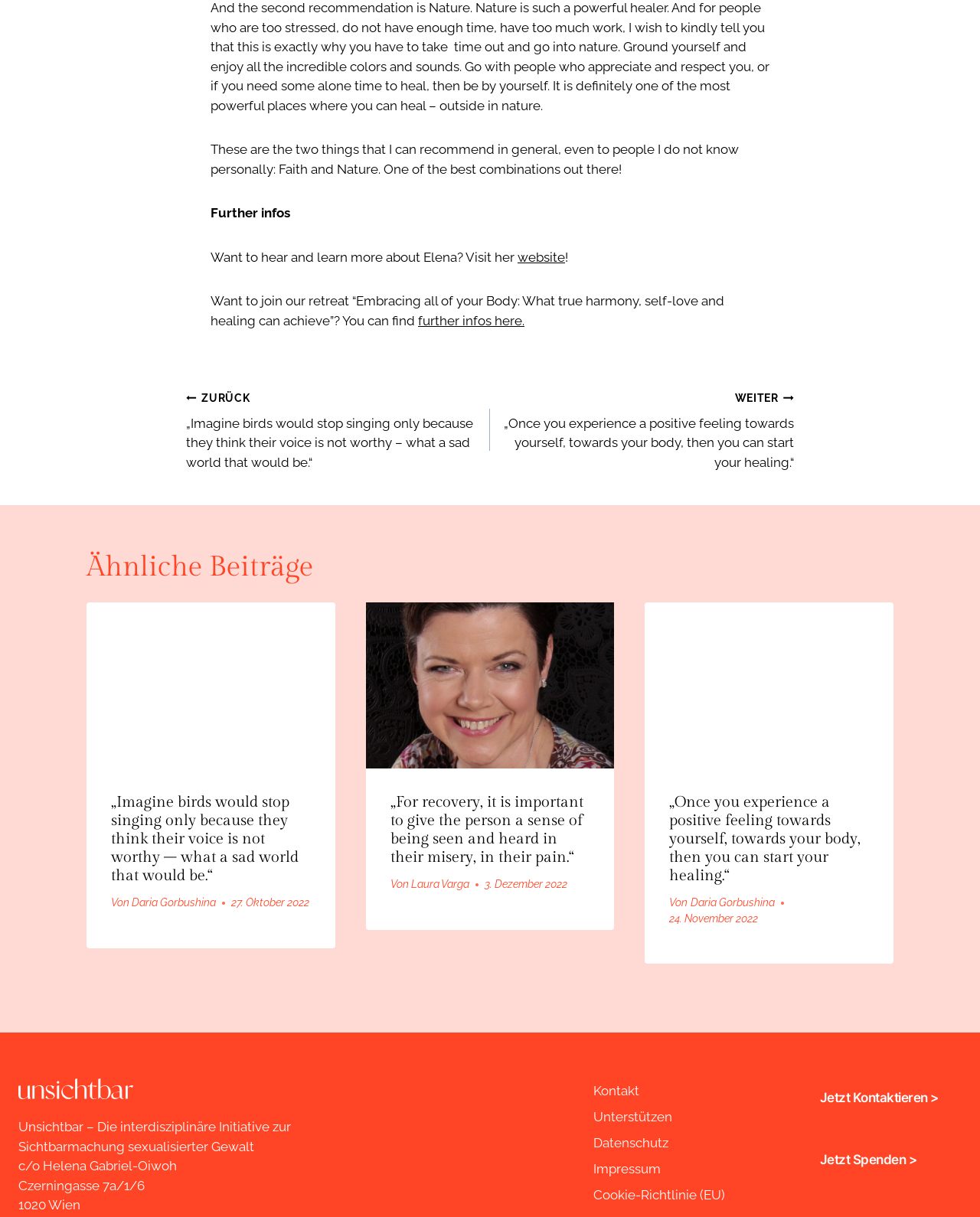What are the two things recommended by Elena?
Answer briefly with a single word or phrase based on the image.

Faith and Nature